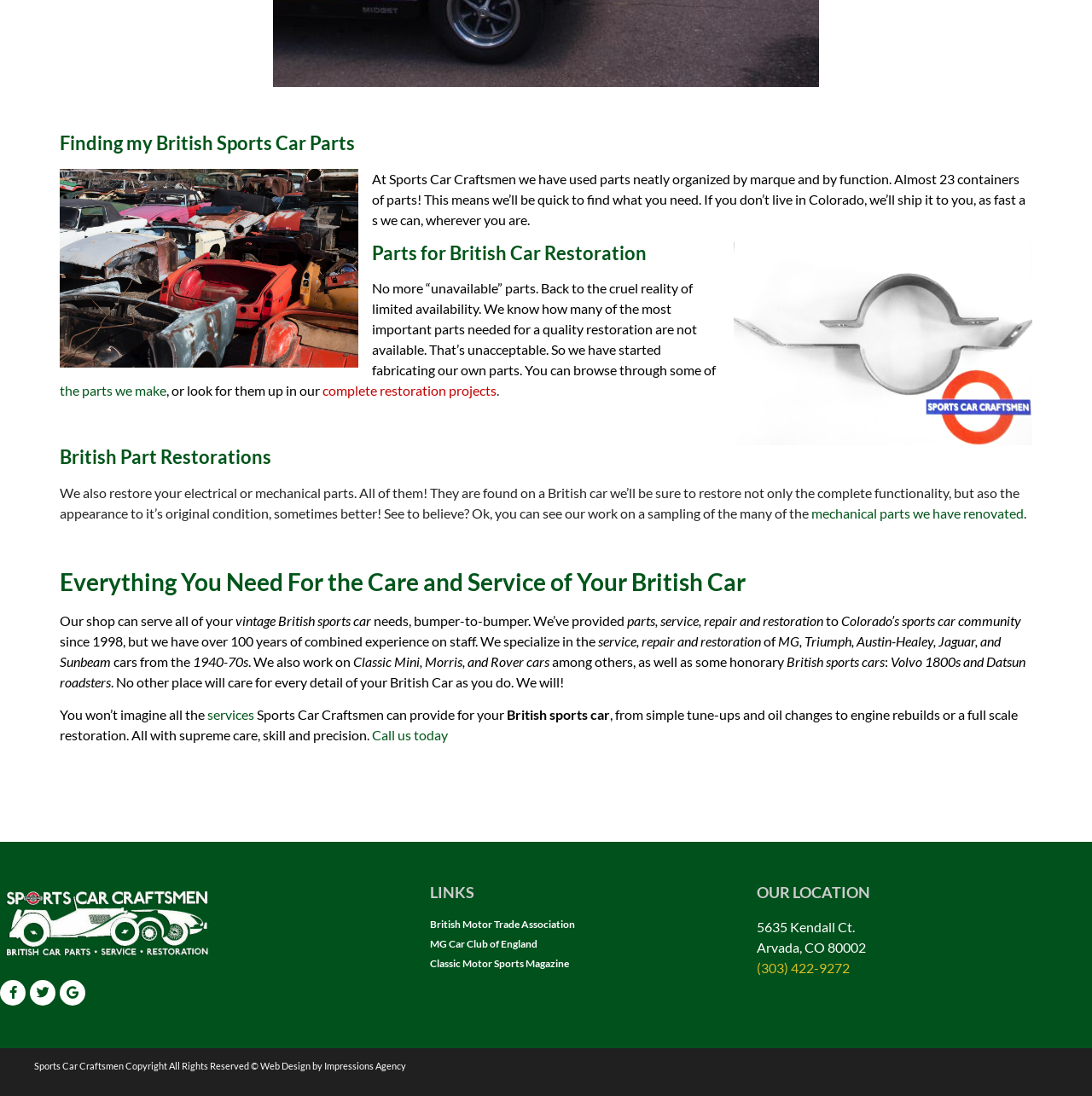Locate the bounding box coordinates of the area that needs to be clicked to fulfill the following instruction: "Click the link to browse fabricated parts". The coordinates should be in the format of four float numbers between 0 and 1, namely [left, top, right, bottom].

[0.055, 0.349, 0.152, 0.364]